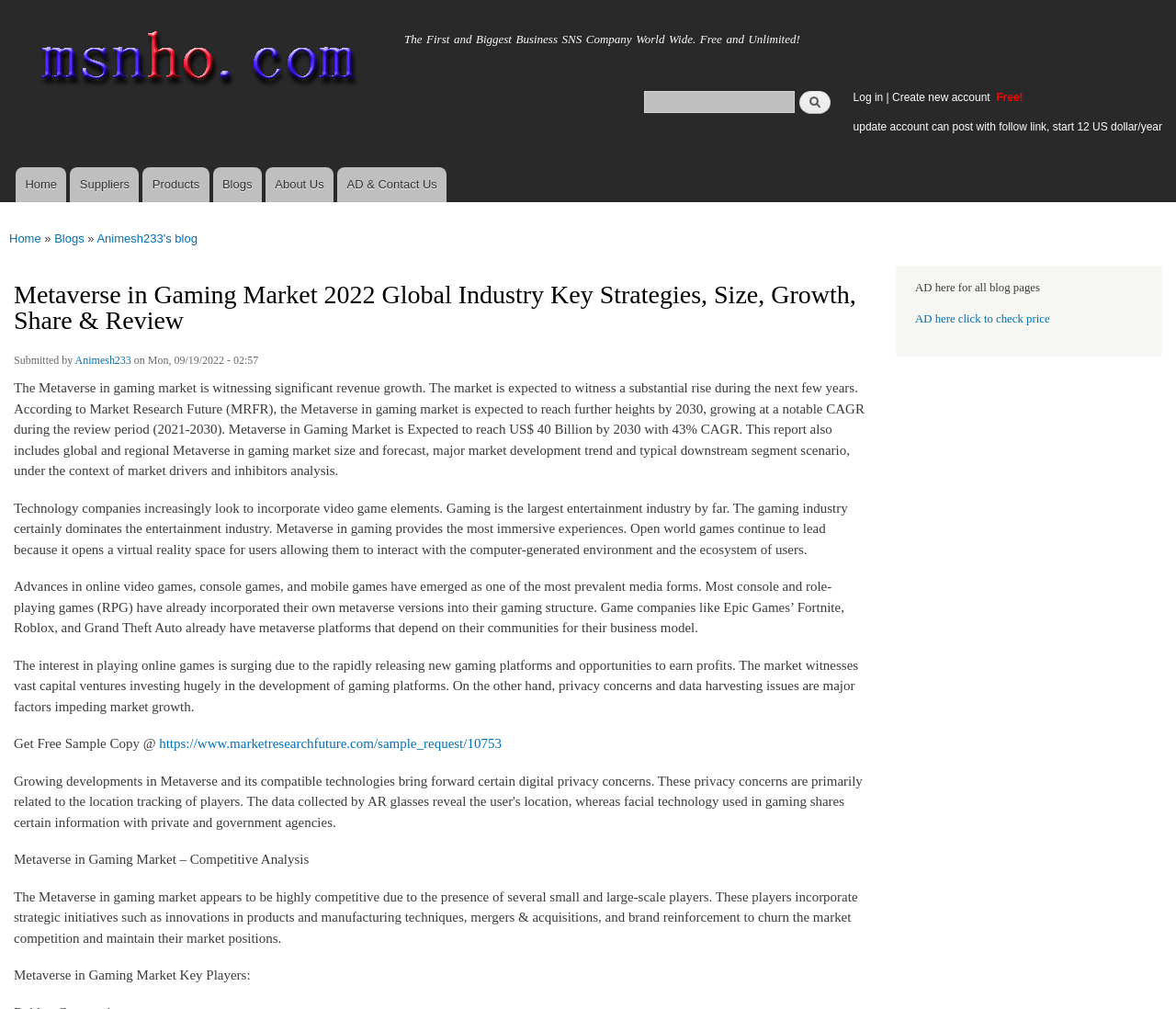Highlight the bounding box of the UI element that corresponds to this description: "Animesh233".

[0.064, 0.342, 0.112, 0.377]